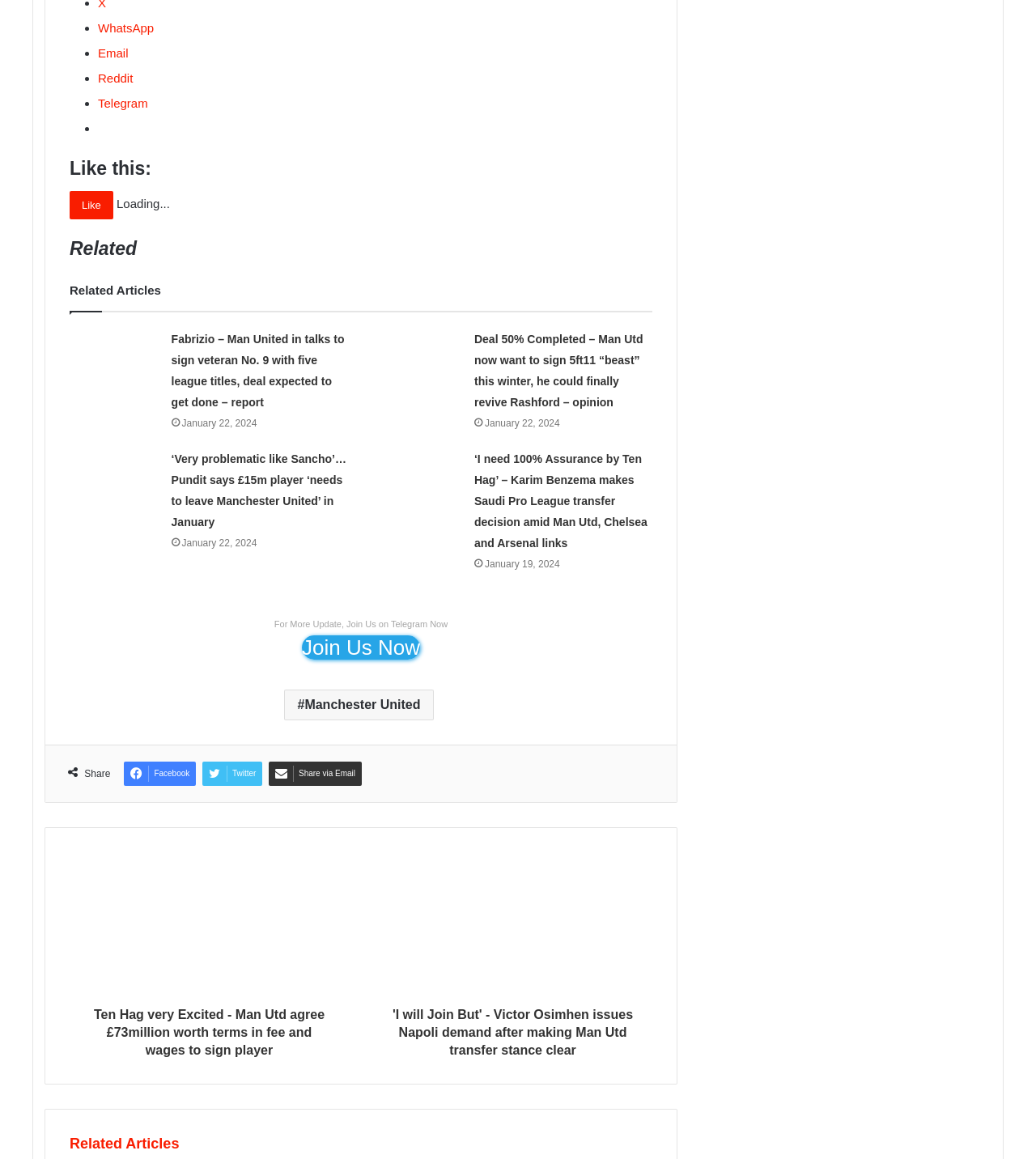Please locate the bounding box coordinates of the region I need to click to follow this instruction: "Join Us Now on Telegram".

[0.291, 0.548, 0.405, 0.569]